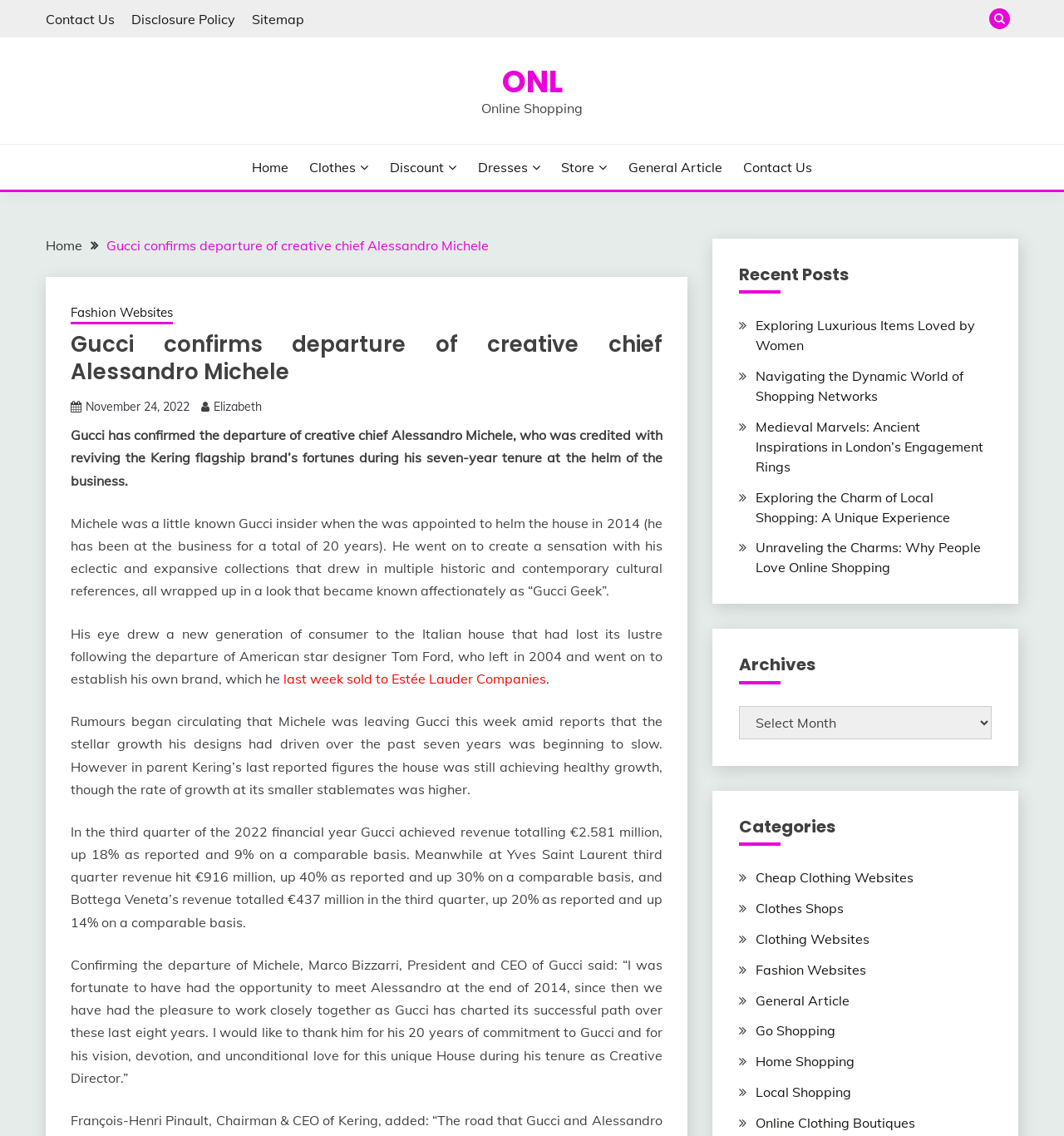Who is the President and CEO of Gucci?
Analyze the image and provide a thorough answer to the question.

The answer can be found in the main article section, where it is mentioned that 'Confirming the departure of Michele, Marco Bizzarri, President and CEO of Gucci said...'